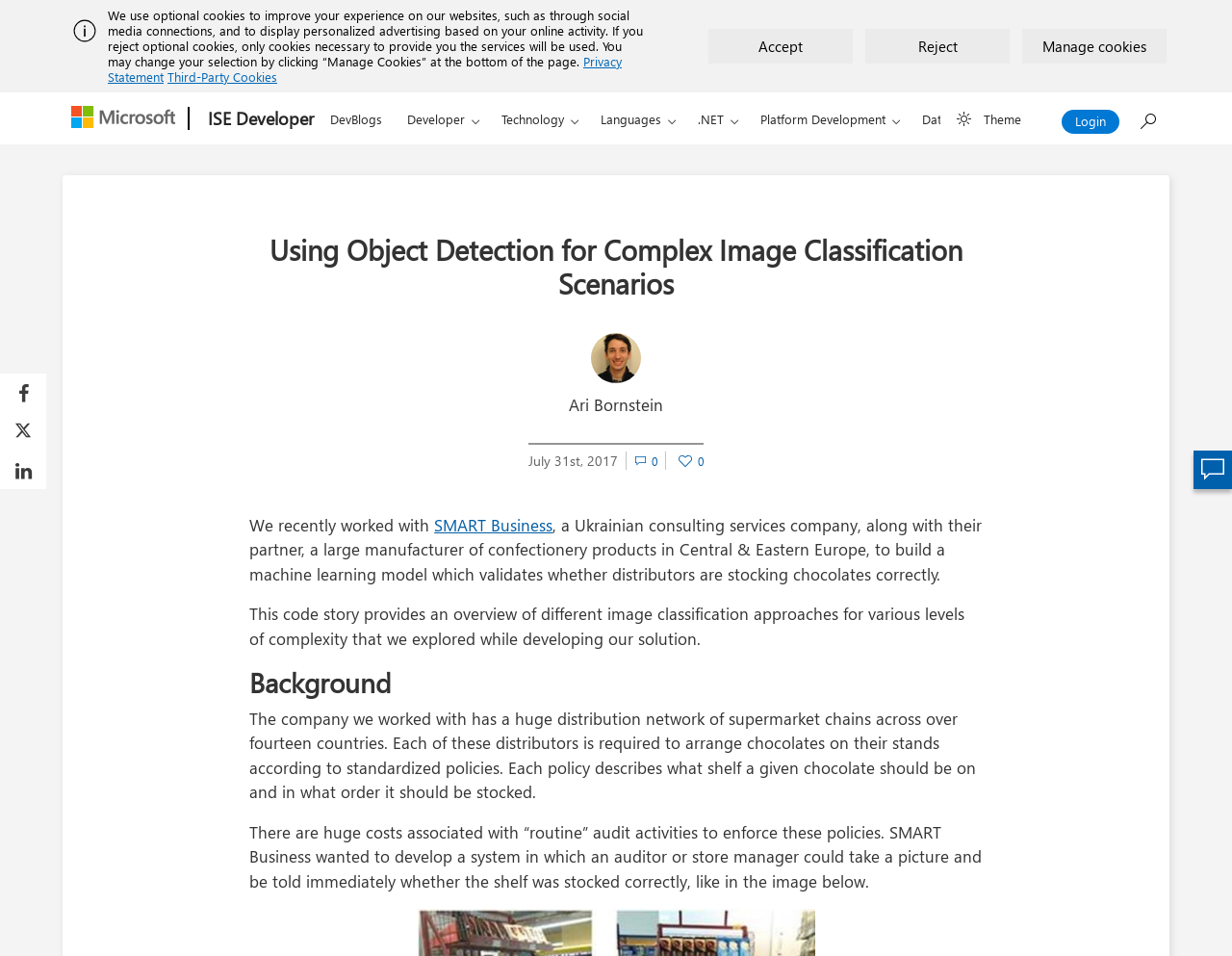Please provide a one-word or short phrase answer to the question:
What is the purpose of the system developed by SMART Business?

To validate chocolate stocking